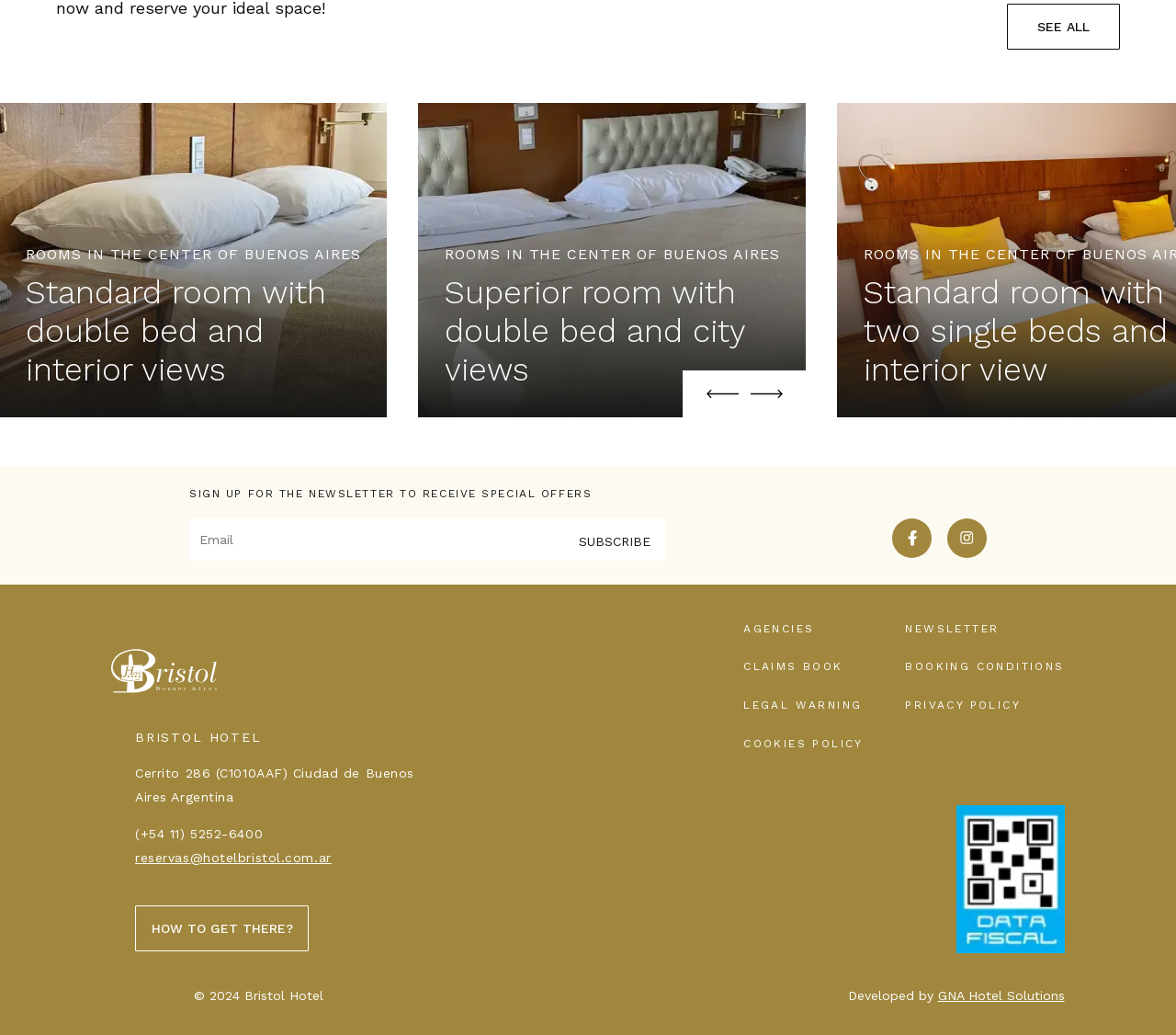What is the city where the hotel is located?
Please respond to the question thoroughly and include all relevant details.

I found the city where the hotel is located by looking at the StaticText element with the content 'Cerrito 286 (C1010AAF) Ciudad de Buenos Aires Argentina' at coordinates [0.115, 0.739, 0.352, 0.777].